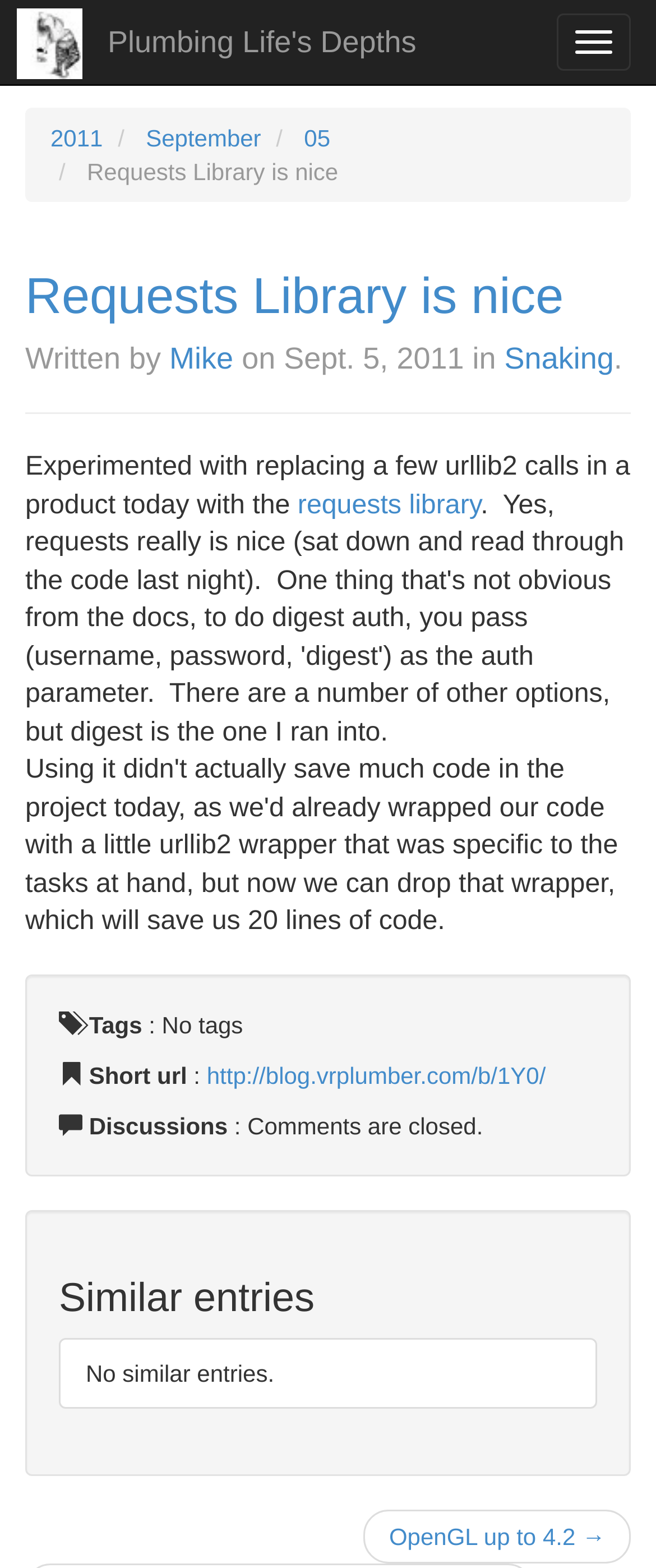Offer a detailed account of what is visible on the webpage.

The webpage is a blog post titled "Requests Library is nice" with a focus on the author's experience with the requests library. At the top, there is a button to toggle navigation and a small image. The title of the blog post is displayed prominently, with a link to the blog's homepage. Below the title, there are links to the year, month, and day of the post.

The main content of the blog post is an article that takes up most of the page. The article has a heading that includes the title of the post, the author's name, and the date of the post. The heading is followed by a paragraph of text that describes the author's experience with replacing urllib2 calls with the requests library.

At the bottom of the page, there is a footer section that contains various links and information. There is a section for tags, but it indicates that there are no tags for this post. There is also a section for a short URL and a link to the URL. Additionally, there is a section for discussions, but it indicates that comments are closed.

Finally, there is a section for similar entries, but it indicates that there are no similar entries. There is a link to another blog post titled "OpenGL up to 4.2" at the very bottom of the page.